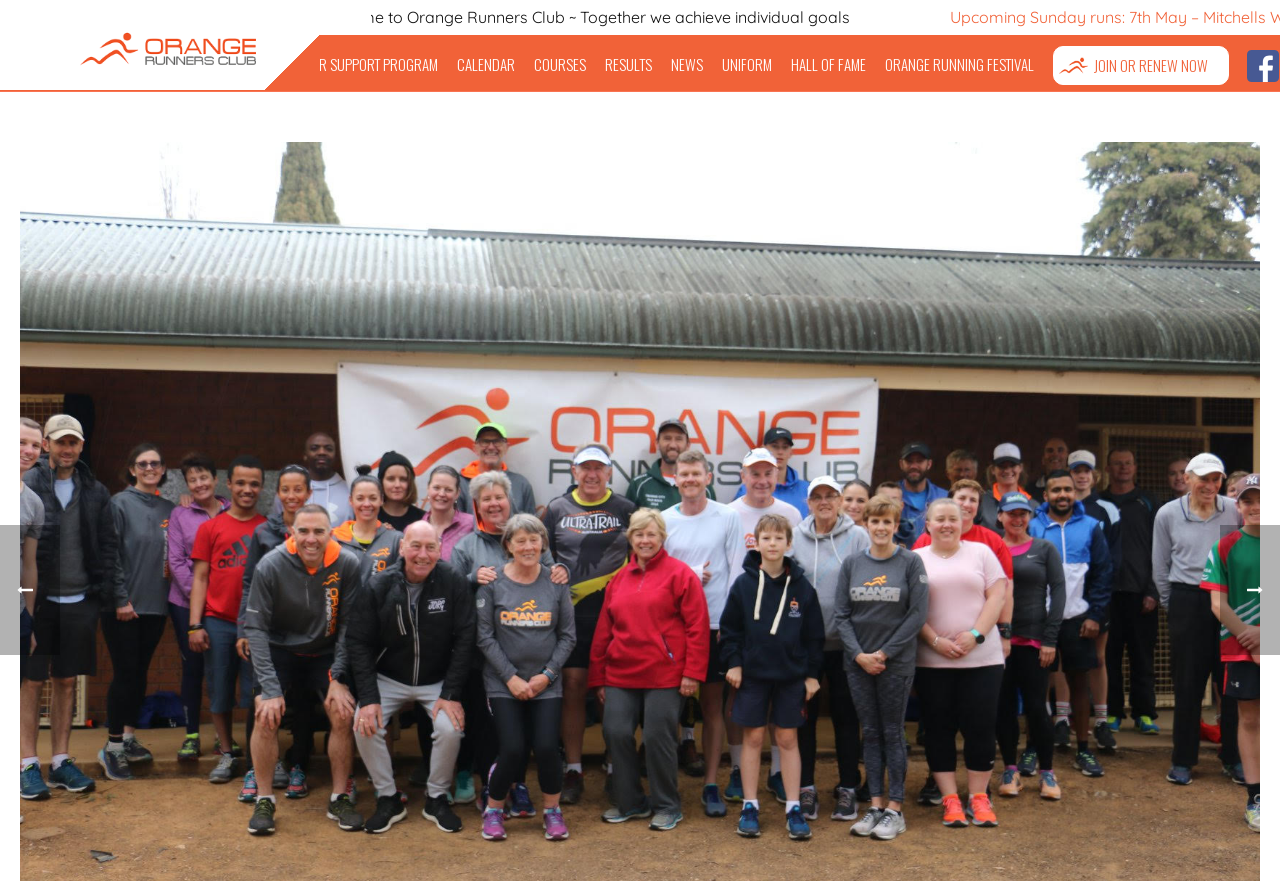What is the name of the club?
Examine the image and give a concise answer in one word or a short phrase.

Orange Runners Club